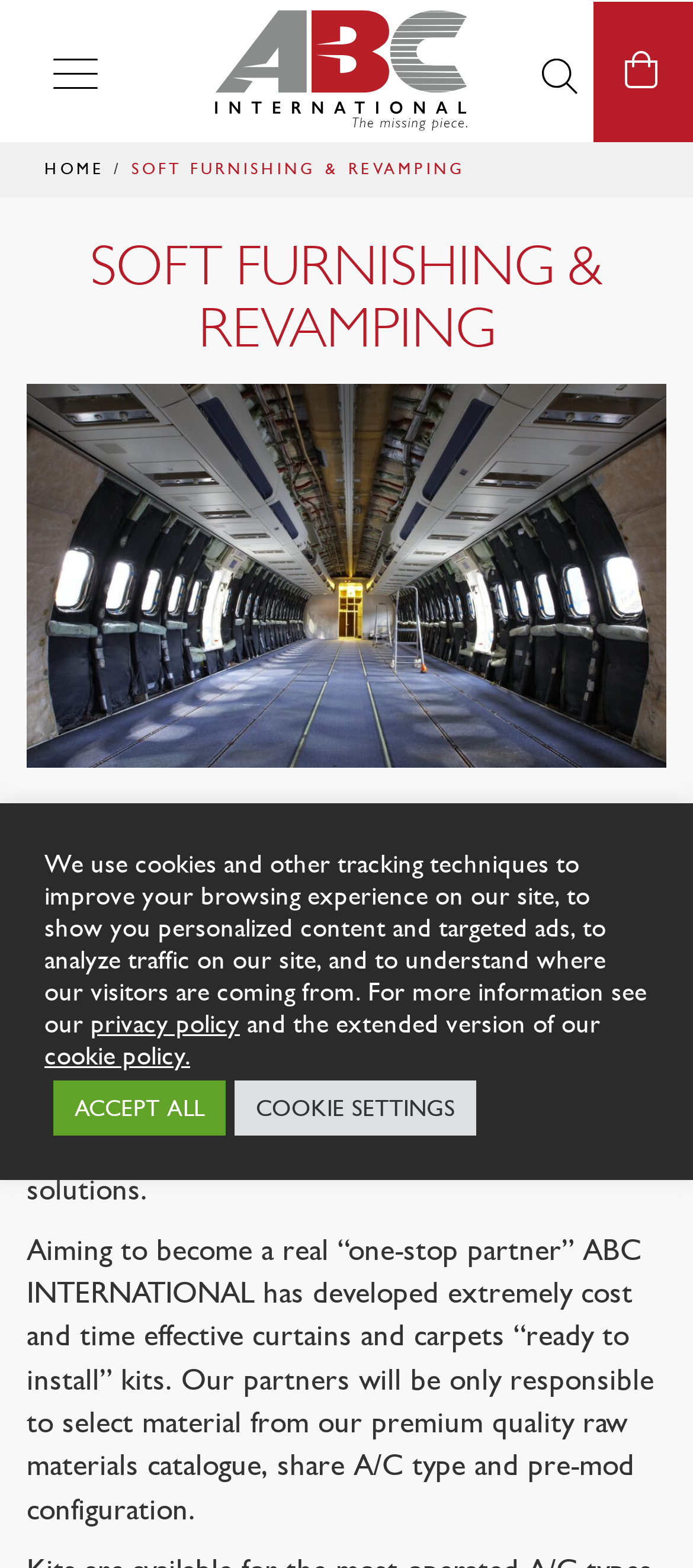What is the main service provided?
Refer to the image and give a detailed response to the question.

The main service provided can be inferred from the static text 'ABC INTERNATIONAL Italy is constantly working to supply innovative and creative solutions to ease cabin refurbishment activities.' and 'Aiming to become a real “one-stop partner” ABC INTERNATIONAL has developed extremely cost and time effective curtains and carpets “ready to install” kits.'